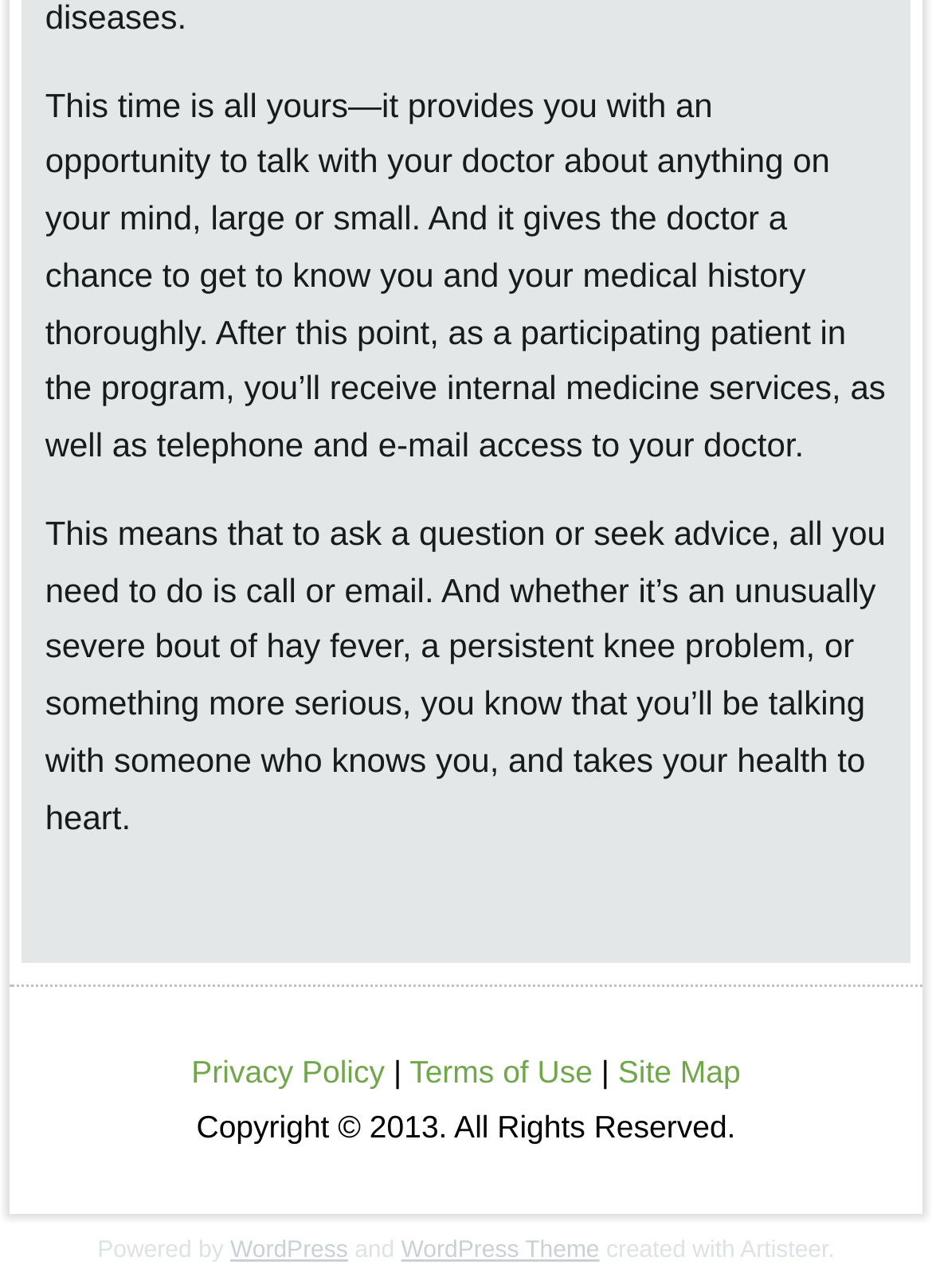Answer succinctly with a single word or phrase:
What is the copyright year of the website?

2013